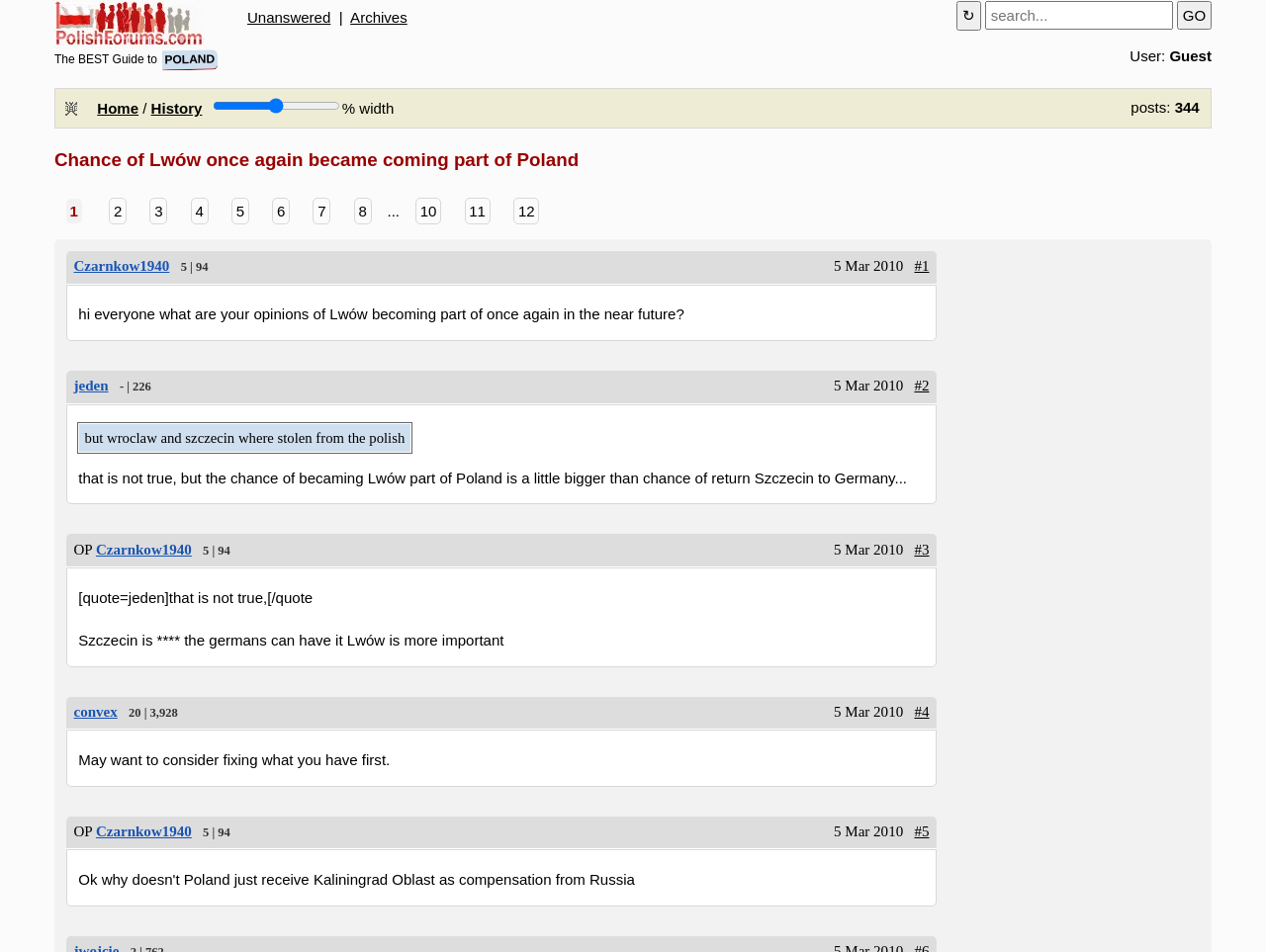Please specify the bounding box coordinates of the clickable section necessary to execute the following command: "View the 'History' page".

[0.119, 0.105, 0.16, 0.123]